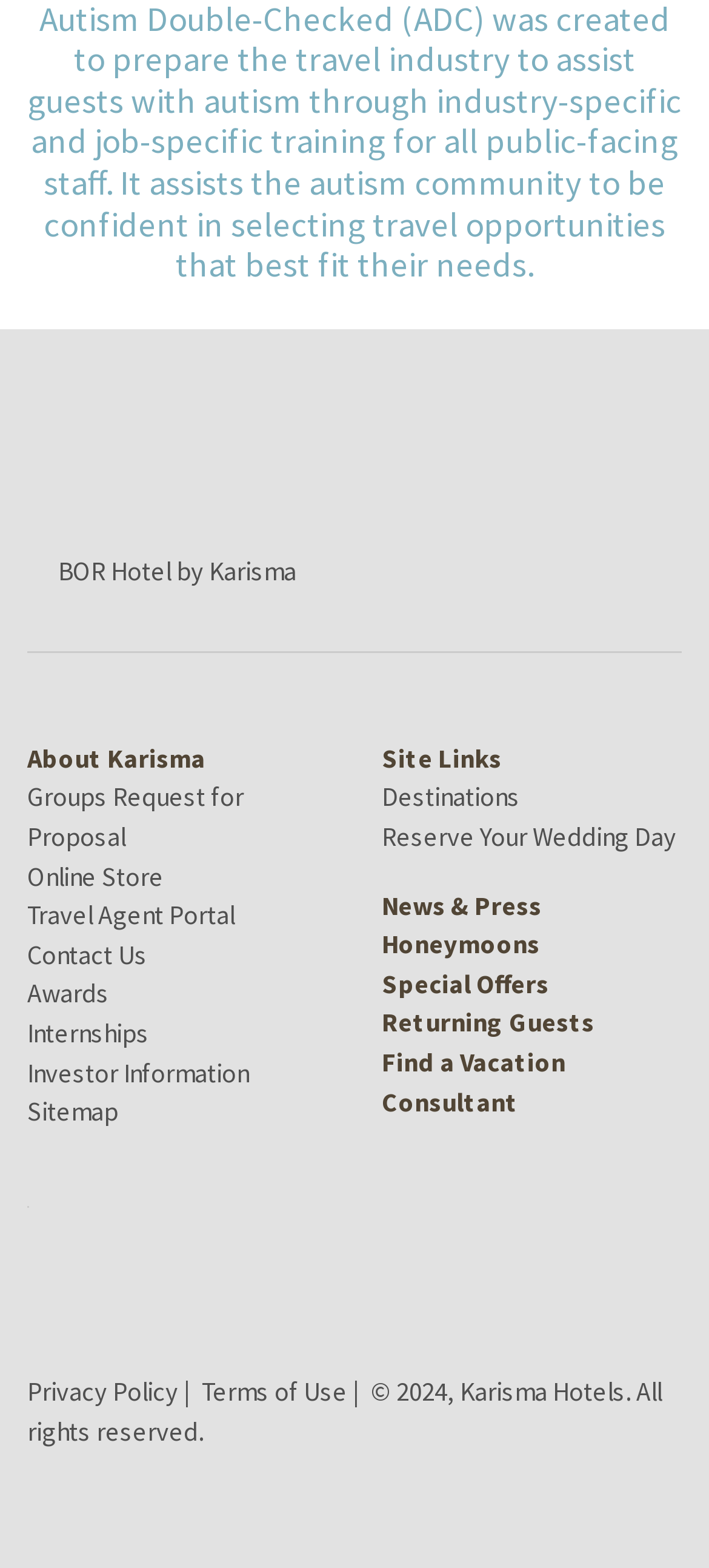Find and indicate the bounding box coordinates of the region you should select to follow the given instruction: "Go to the Facebook page".

[0.473, 0.815, 0.483, 0.836]